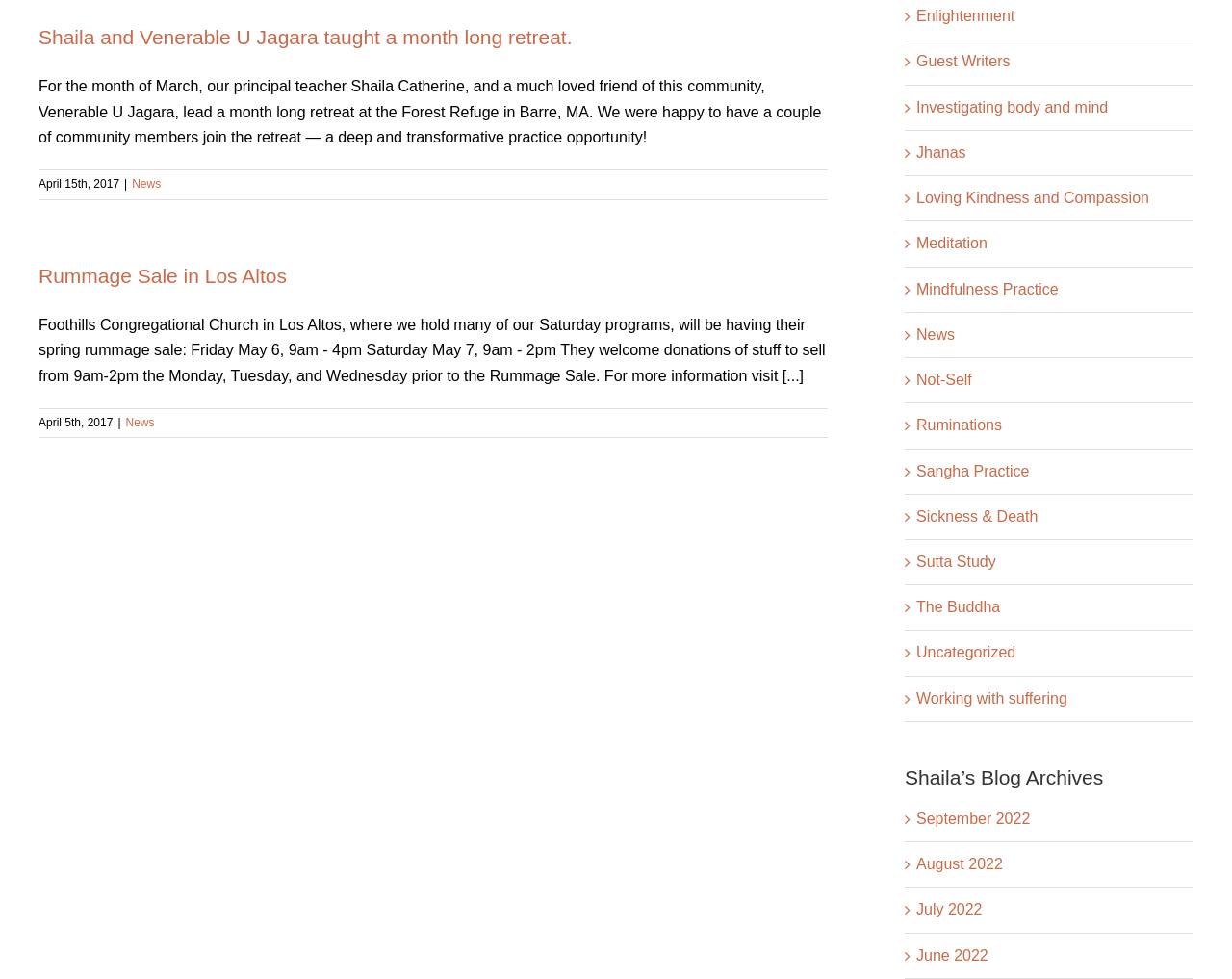Identify the bounding box coordinates of the HTML element based on this description: "News".

[0.744, 0.329, 0.961, 0.355]